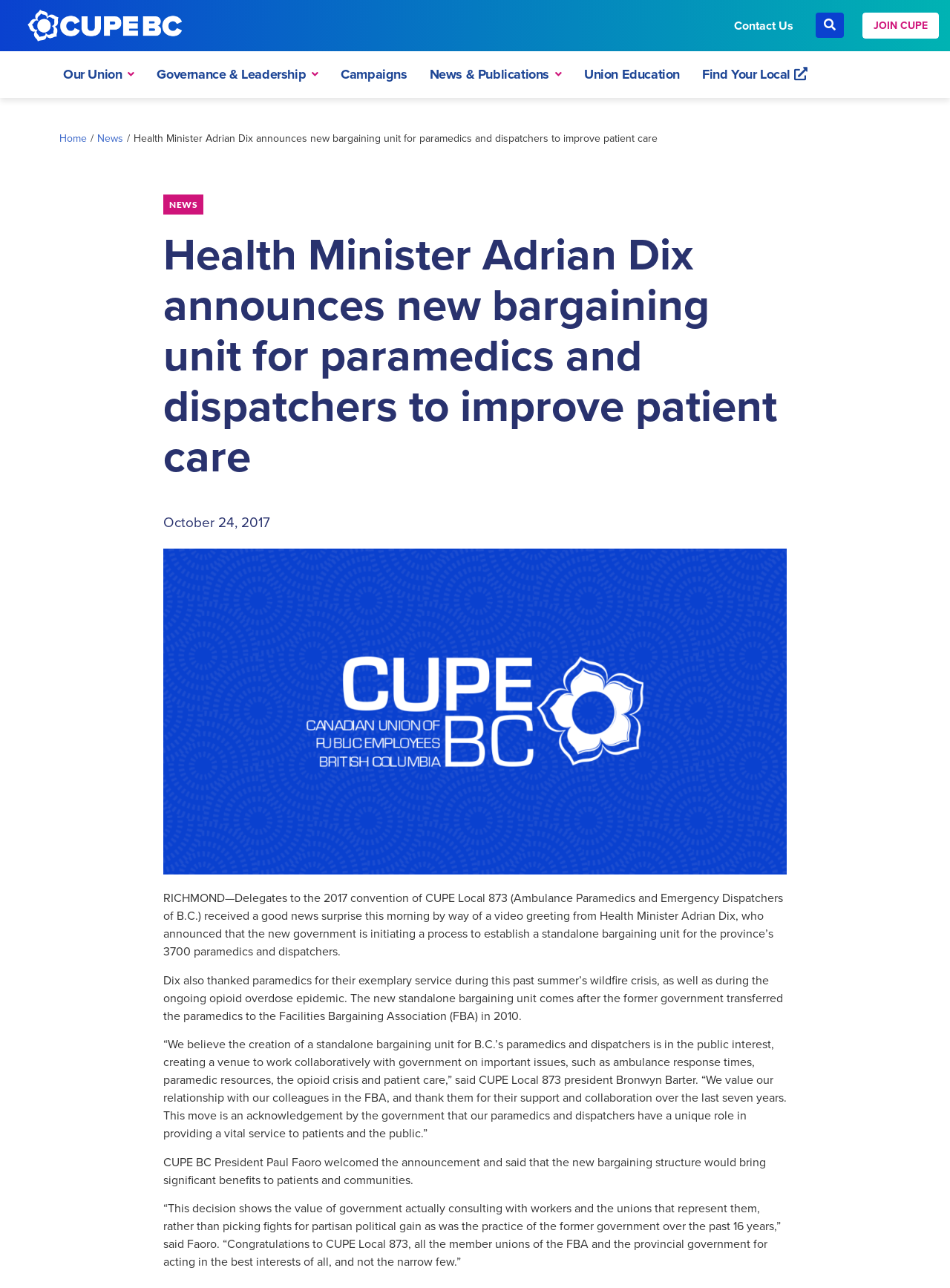Based on the element description: "Our Union", identify the UI element and provide its bounding box coordinates. Use four float numbers between 0 and 1, [left, top, right, bottom].

[0.055, 0.045, 0.153, 0.07]